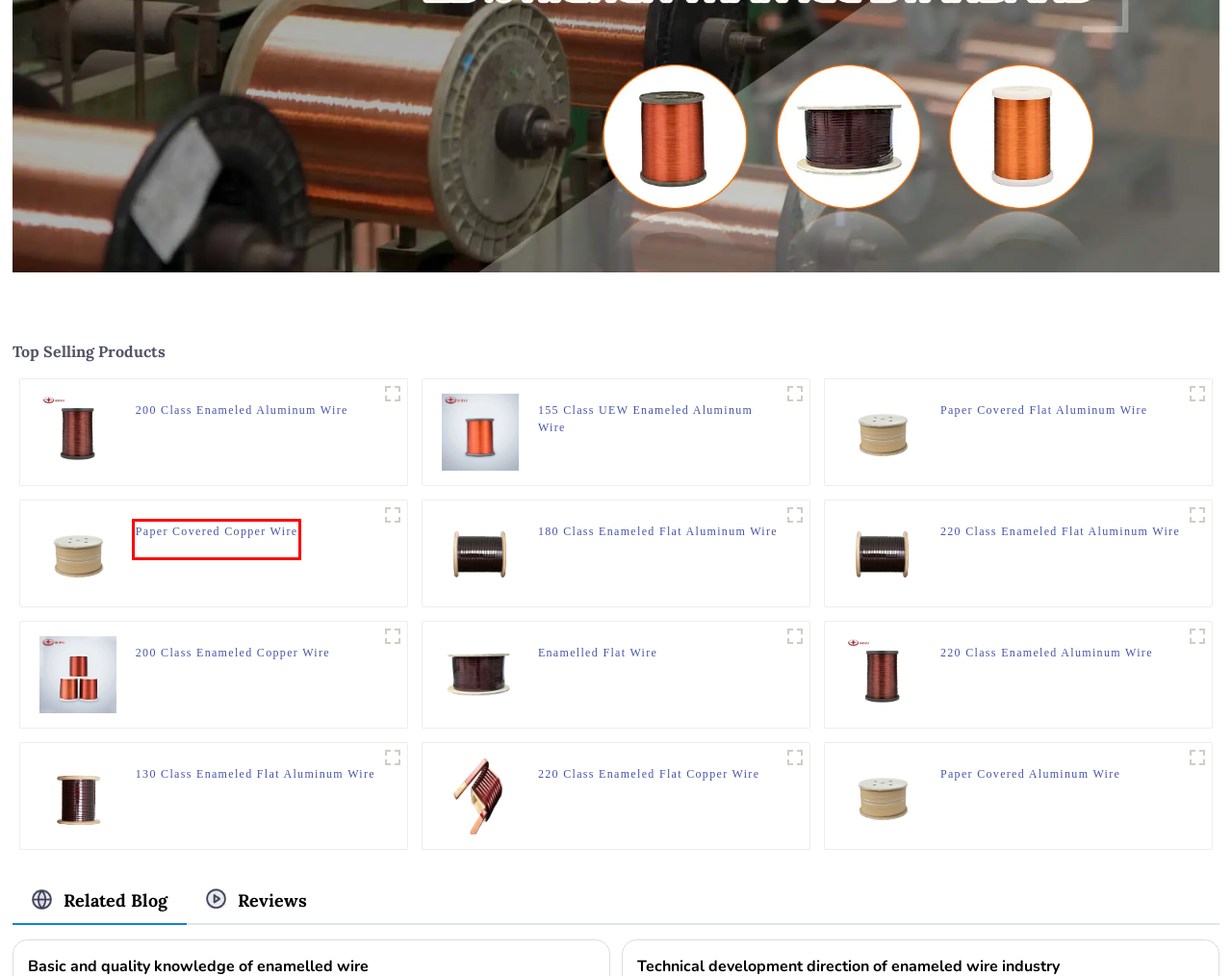Using the screenshot of a webpage with a red bounding box, pick the webpage description that most accurately represents the new webpage after the element inside the red box is clicked. Here are the candidates:
A. Wholesale 200 Class Enameled Aluminum Wire Manufacturer and Supplier | XINYU
B. Wholesale 180 Class Enameled Flat Aluminum Wire Manufacturer and Supplier | XINYU
C. Wholesale 200 Class Enameled Copper Wire Manufacturer and Supplier | XINYU
D. Wholesale 220 Class Enameled Aluminum Wire Manufacturer and Supplier | XINYU
E. Wholesale Paper Covered Flat Aluminum Wire Manufacturer and Supplier | XINYU
F. Wholesale Enamelled Flat Wire Manufacturer and Supplier | XINYU
G. Wholesale 220 Class Enameled Flat Aluminum Wire Manufacturer and Supplier | XINYU
H. Wholesale Paper Covered Copper Wire Manufacturer and Supplier | XINYU

H